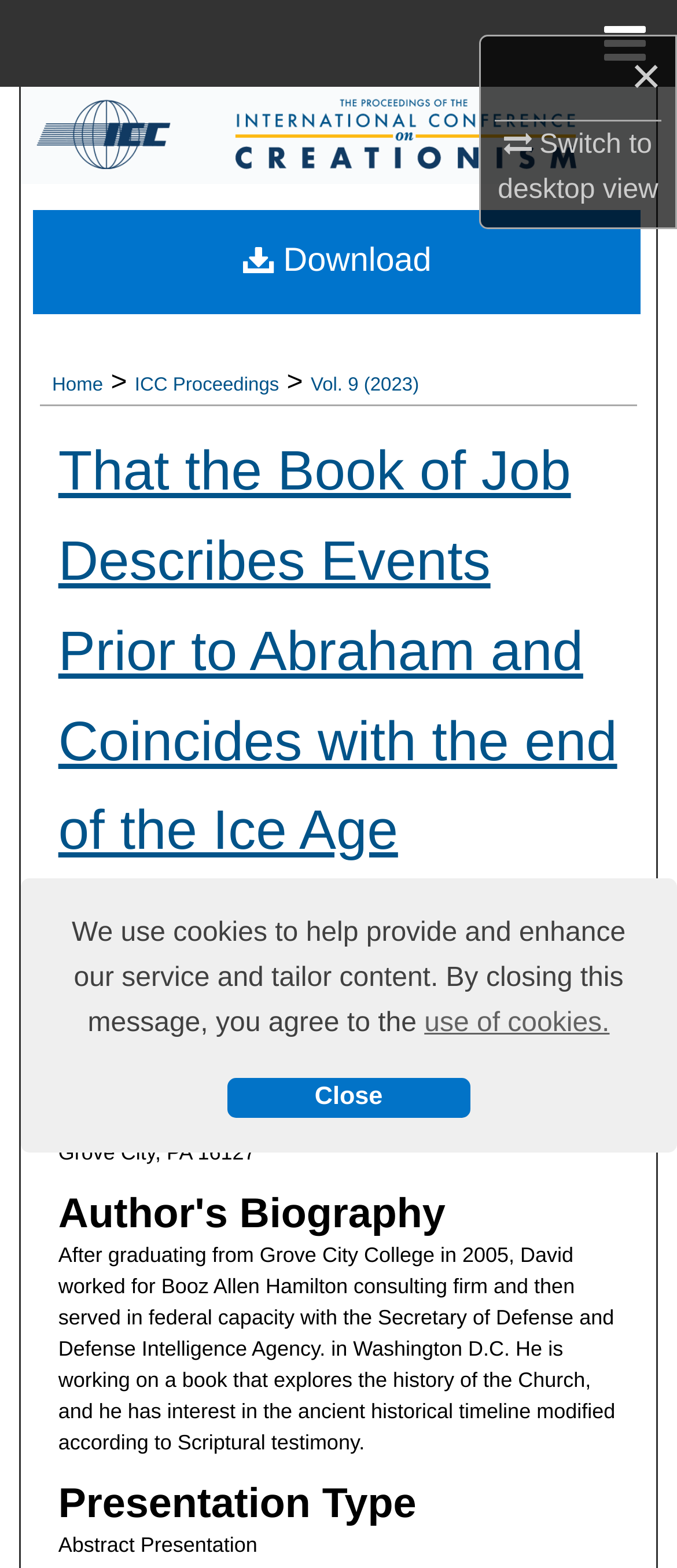Specify the bounding box coordinates of the element's area that should be clicked to execute the given instruction: "Search". The coordinates should be four float numbers between 0 and 1, i.e., [left, top, right, bottom].

[0.0, 0.055, 1.0, 0.111]